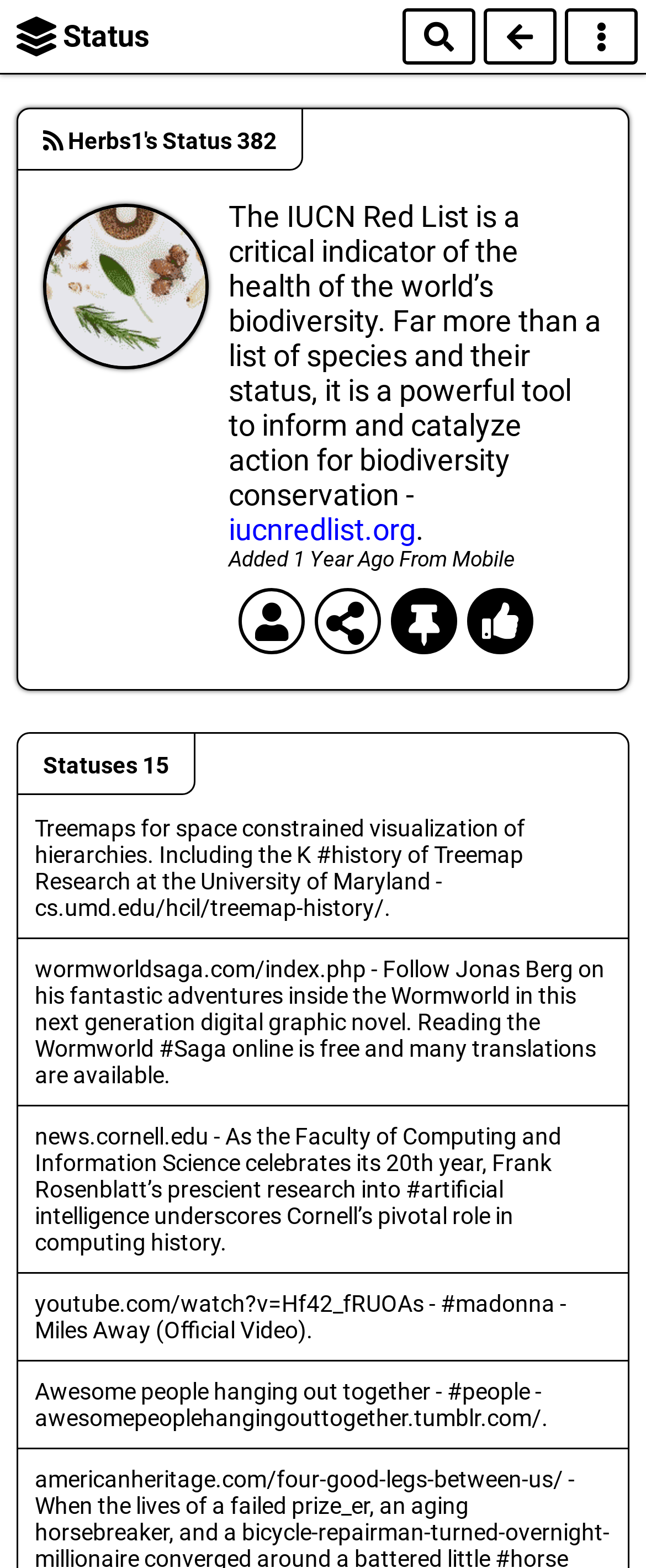How many statuses are there?
Please describe in detail the information shown in the image to answer the question.

The question is asking about the number of statuses, which is mentioned in the webpage as 'Statuses 15'. Therefore, the answer is '15'.